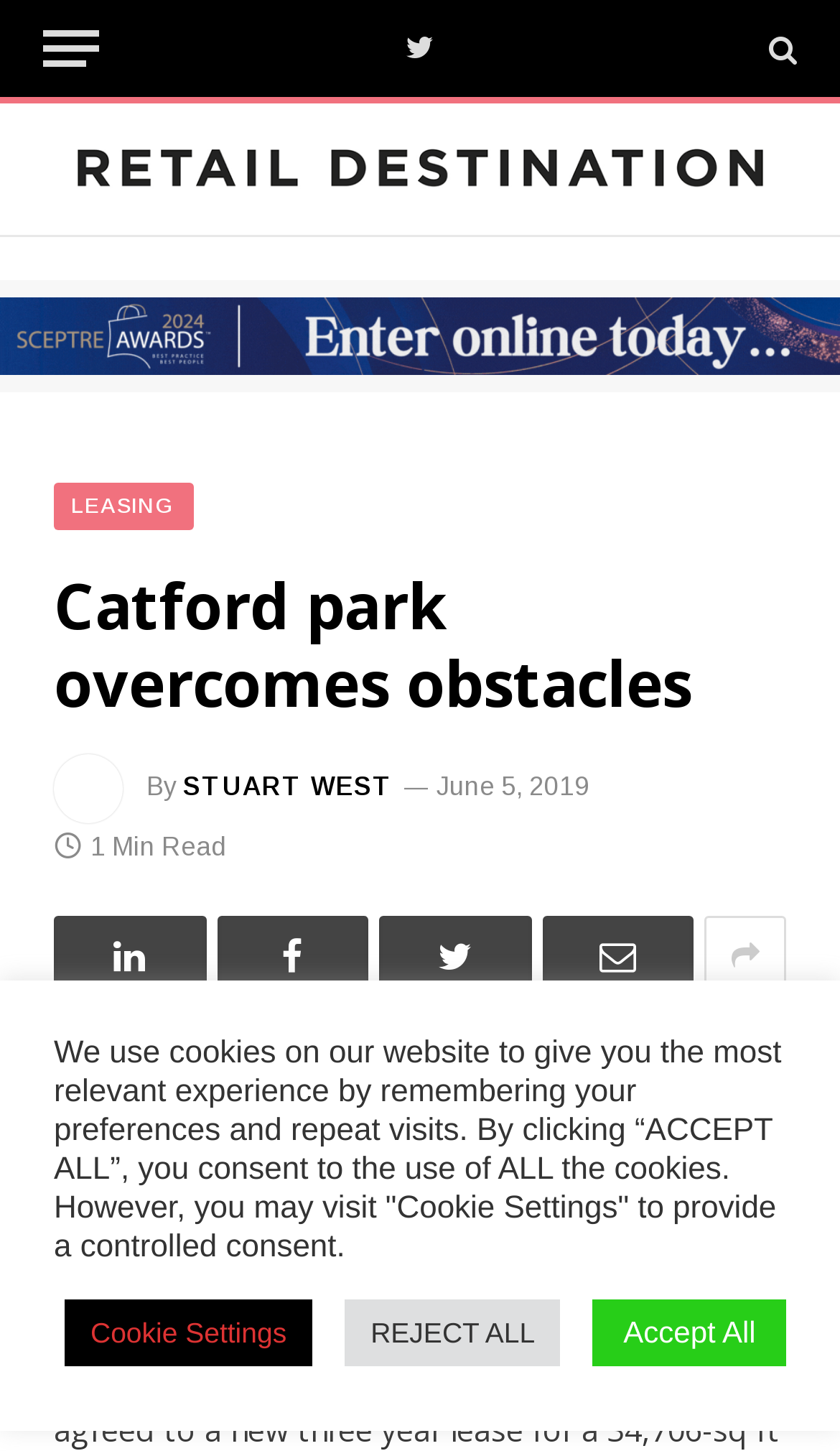Based on the element description, predict the bounding box coordinates (top-left x, top-left y, bottom-right x, bottom-right y) for the UI element in the screenshot: title="Show More Social Sharing"

[0.838, 0.631, 0.936, 0.687]